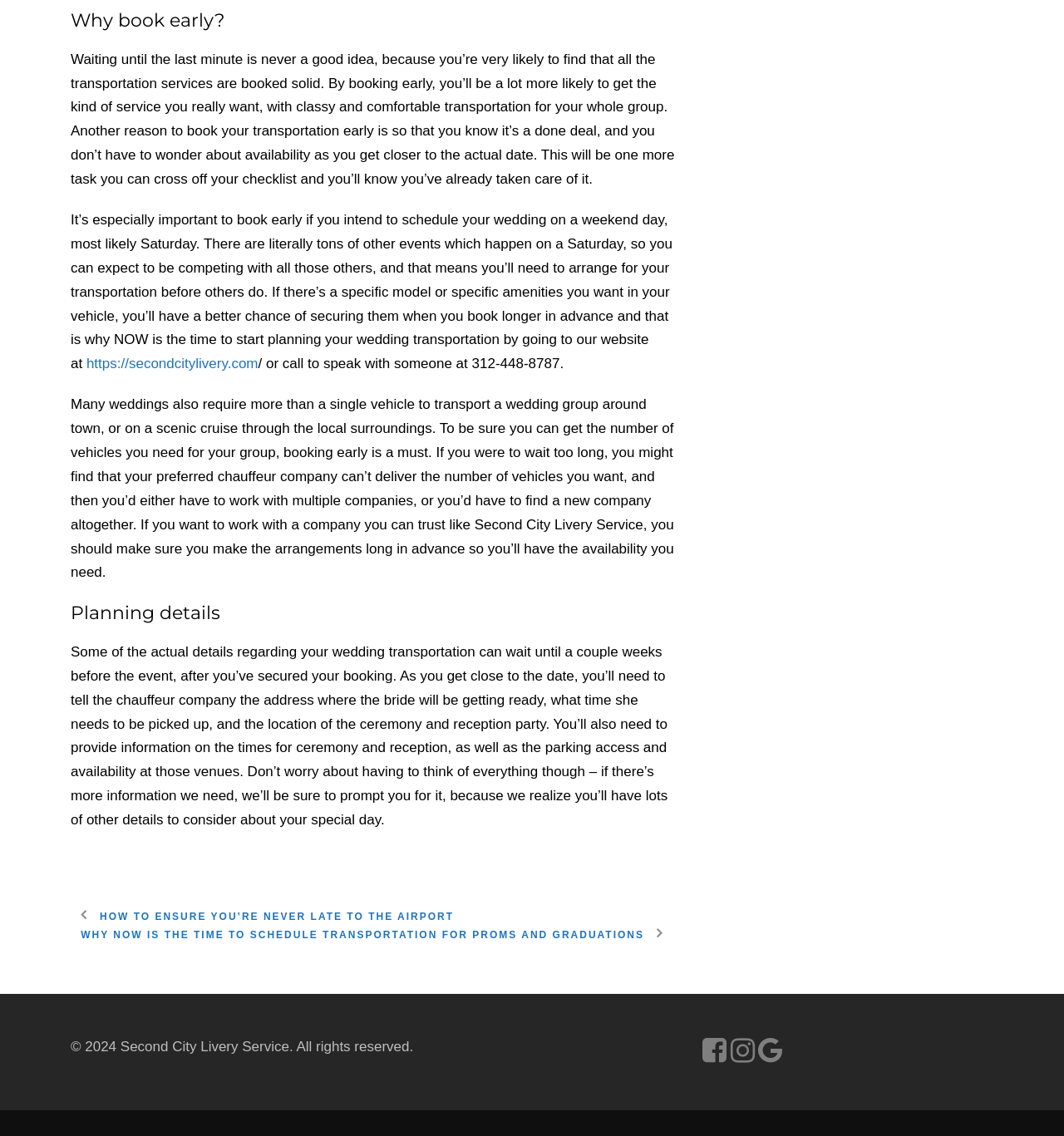Given the element description, predict the bounding box coordinates in the format (top-left x, top-left y, bottom-right x, bottom-right y). Make sure all values are between 0 and 1. Here is the element description: https://secondcitylivery.com

[0.081, 0.313, 0.243, 0.327]